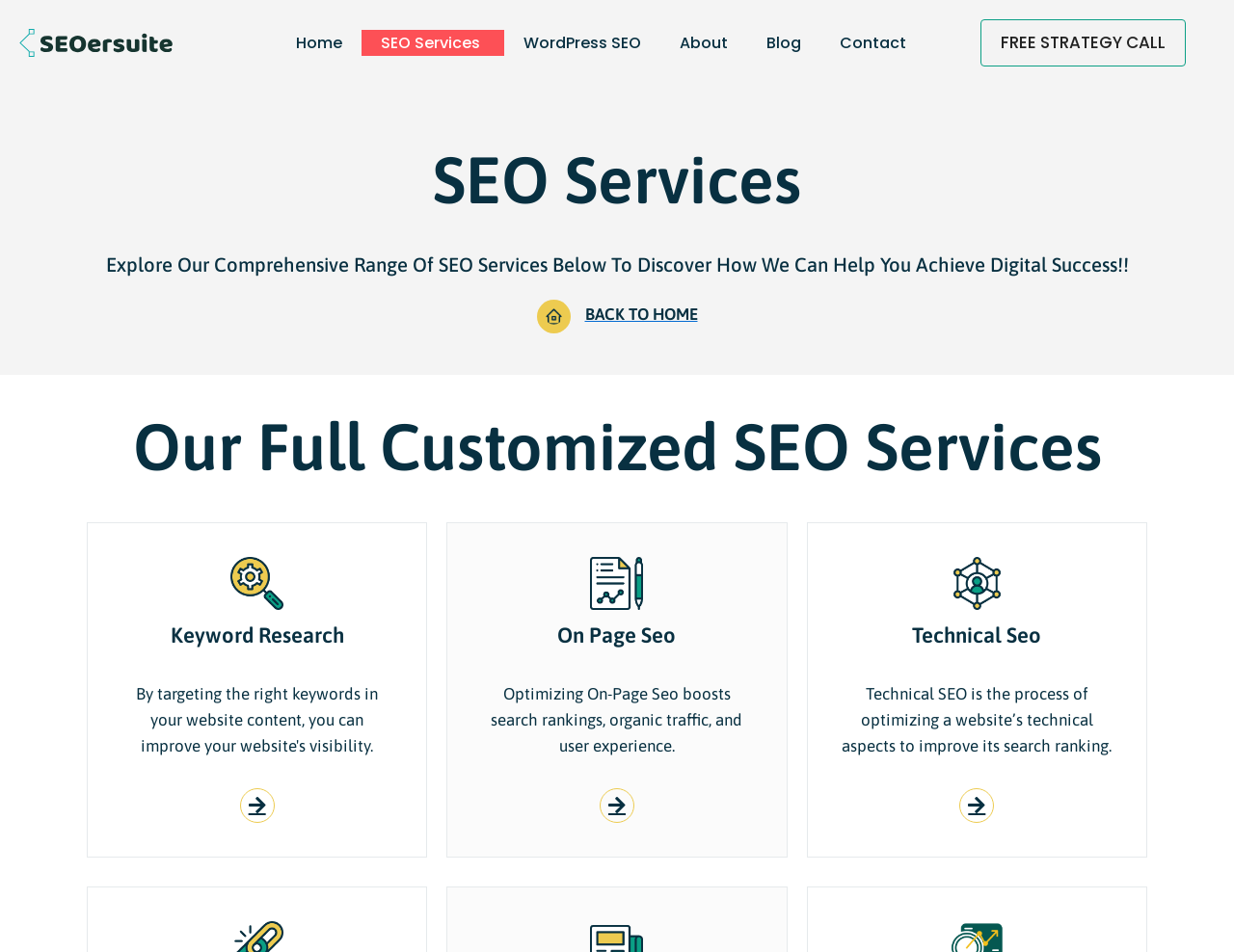Find the bounding box coordinates for the element that must be clicked to complete the instruction: "Go to Home page". The coordinates should be four float numbers between 0 and 1, indicated as [left, top, right, bottom].

[0.224, 0.031, 0.293, 0.059]